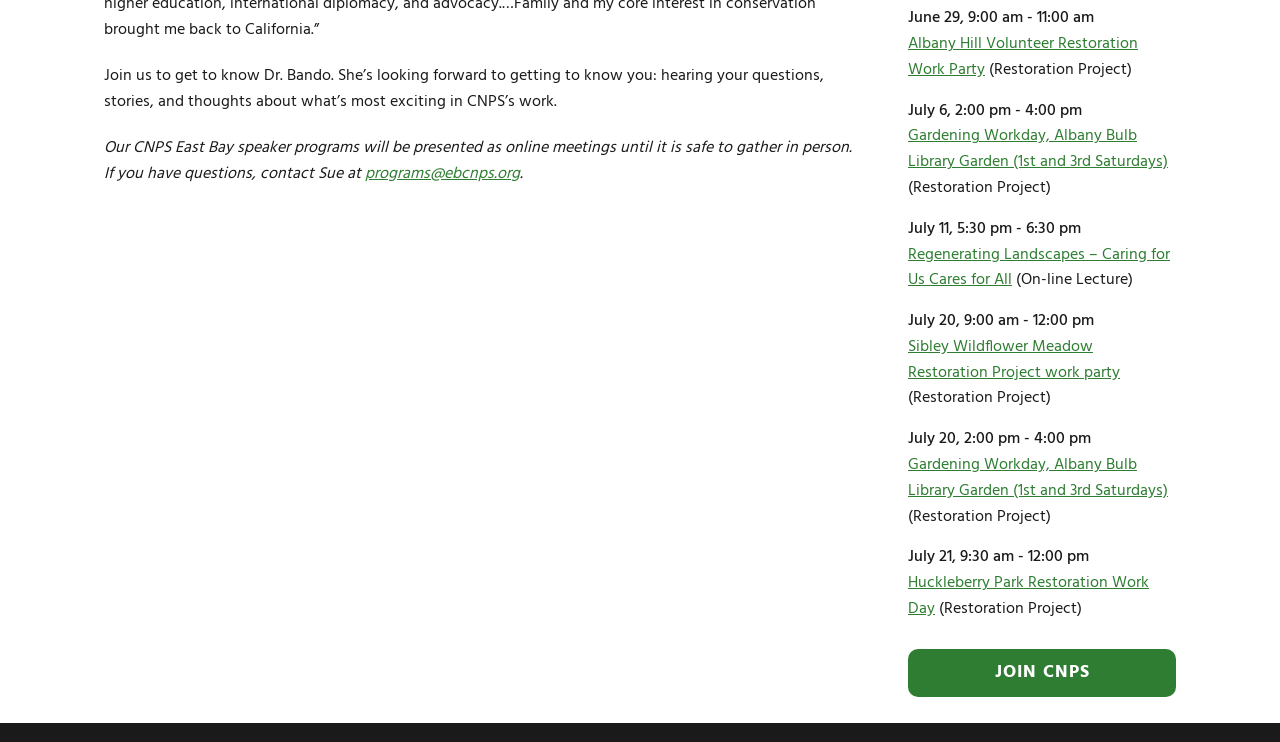Please determine the bounding box coordinates of the section I need to click to accomplish this instruction: "Follow Us on Twitter".

None